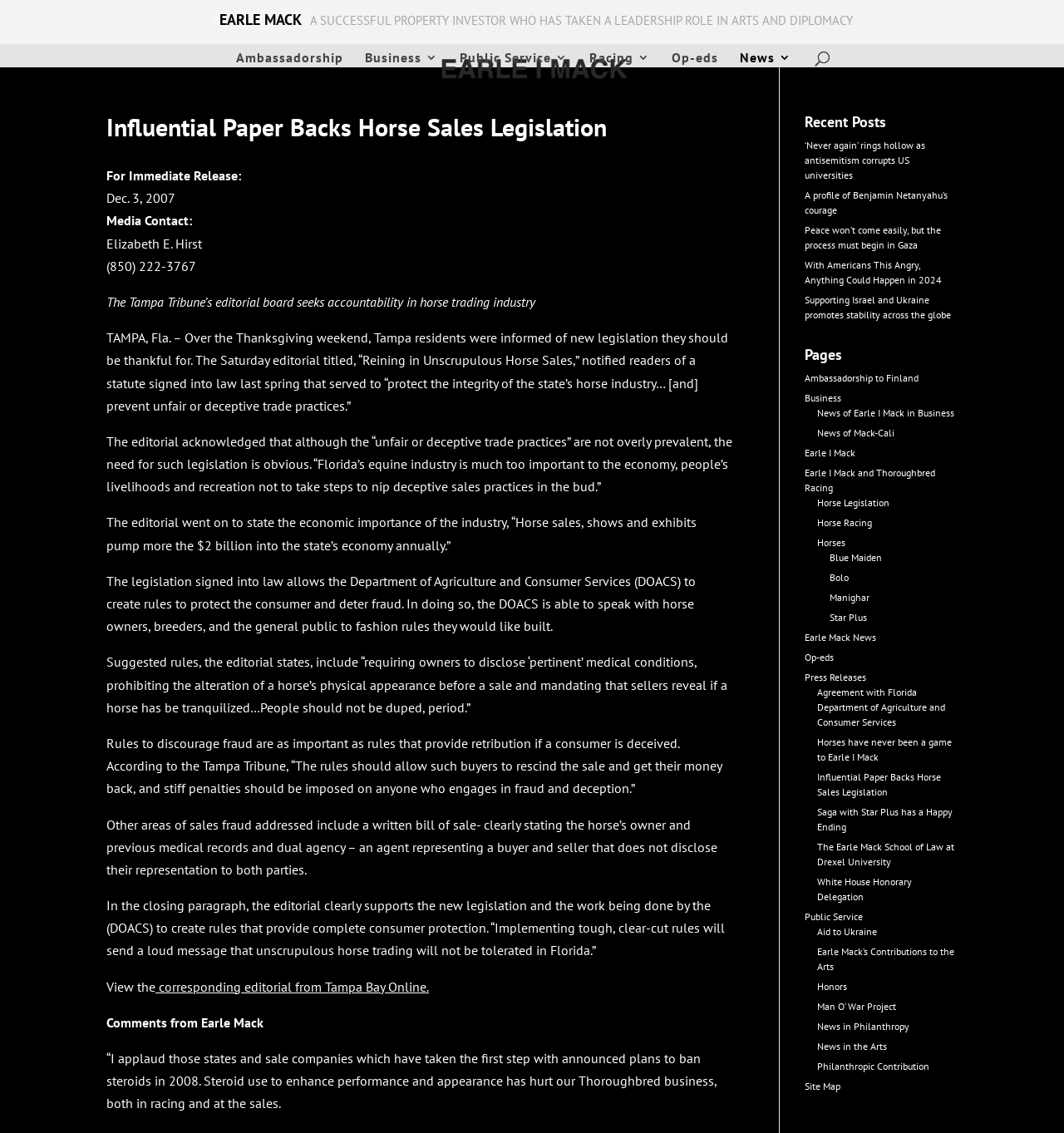What is the topic of the press release mentioned in the webpage?
Provide an in-depth and detailed answer to the question.

I found the answer by reading the StaticText element with the text 'For Immediate Release:' and the surrounding text which mentions the topic of the press release as Horse Sales Legislation.